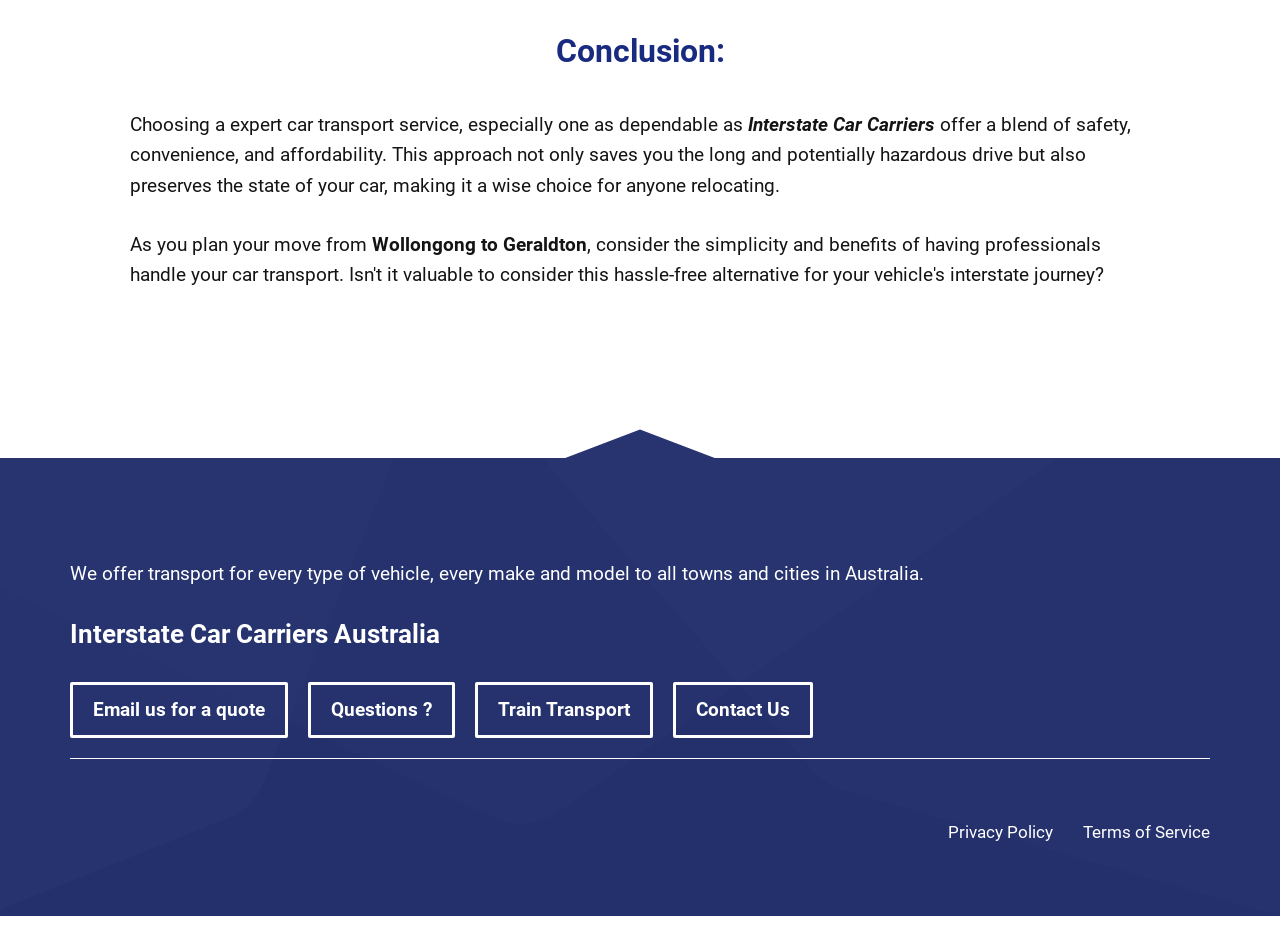Please respond to the question using a single word or phrase:
What types of vehicles can be transported?

Every type of vehicle